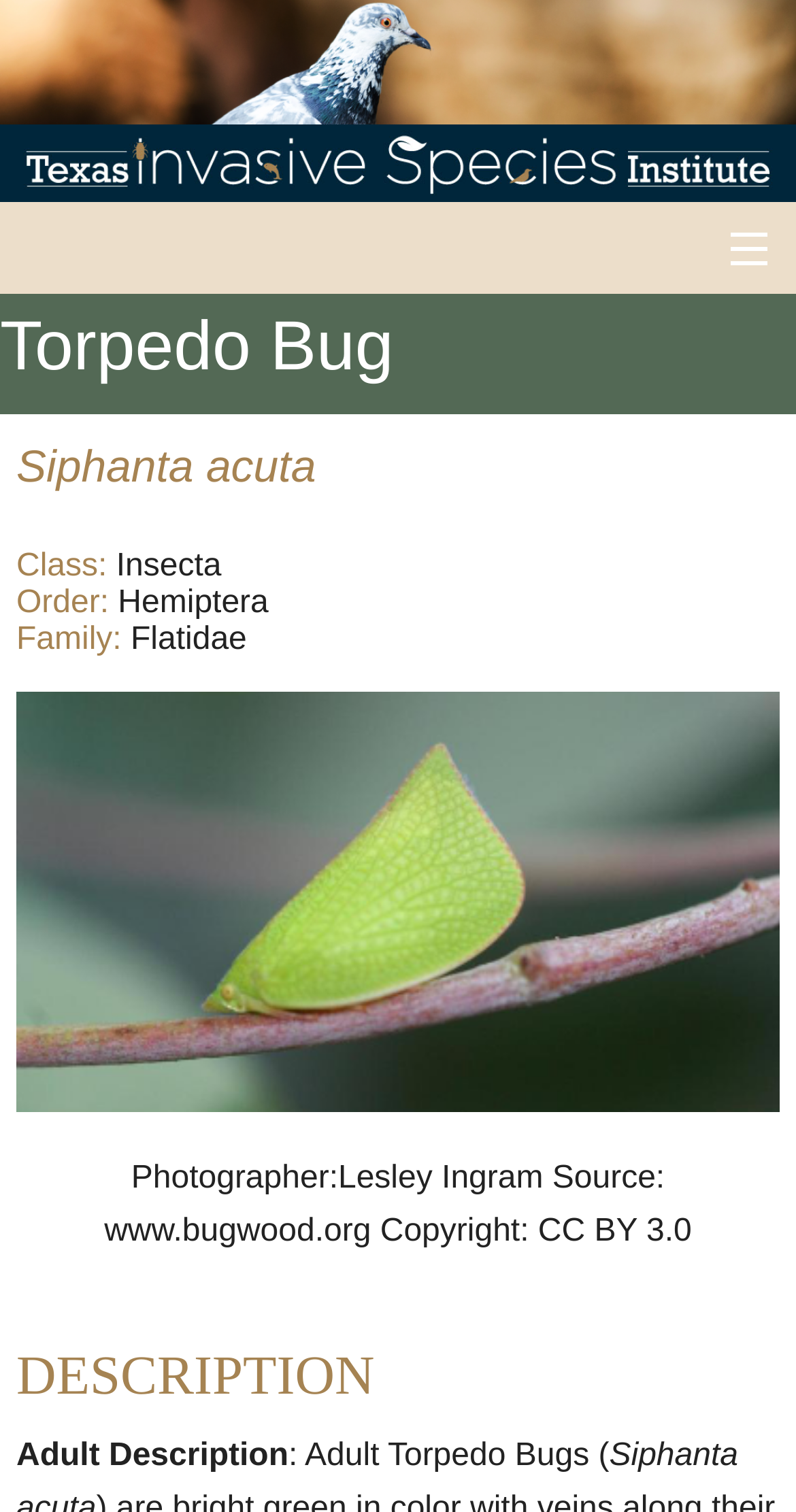Extract the bounding box for the UI element that matches this description: "Reptiles, Amphibians & Fish".

[0.76, 0.659, 0.837, 0.792]